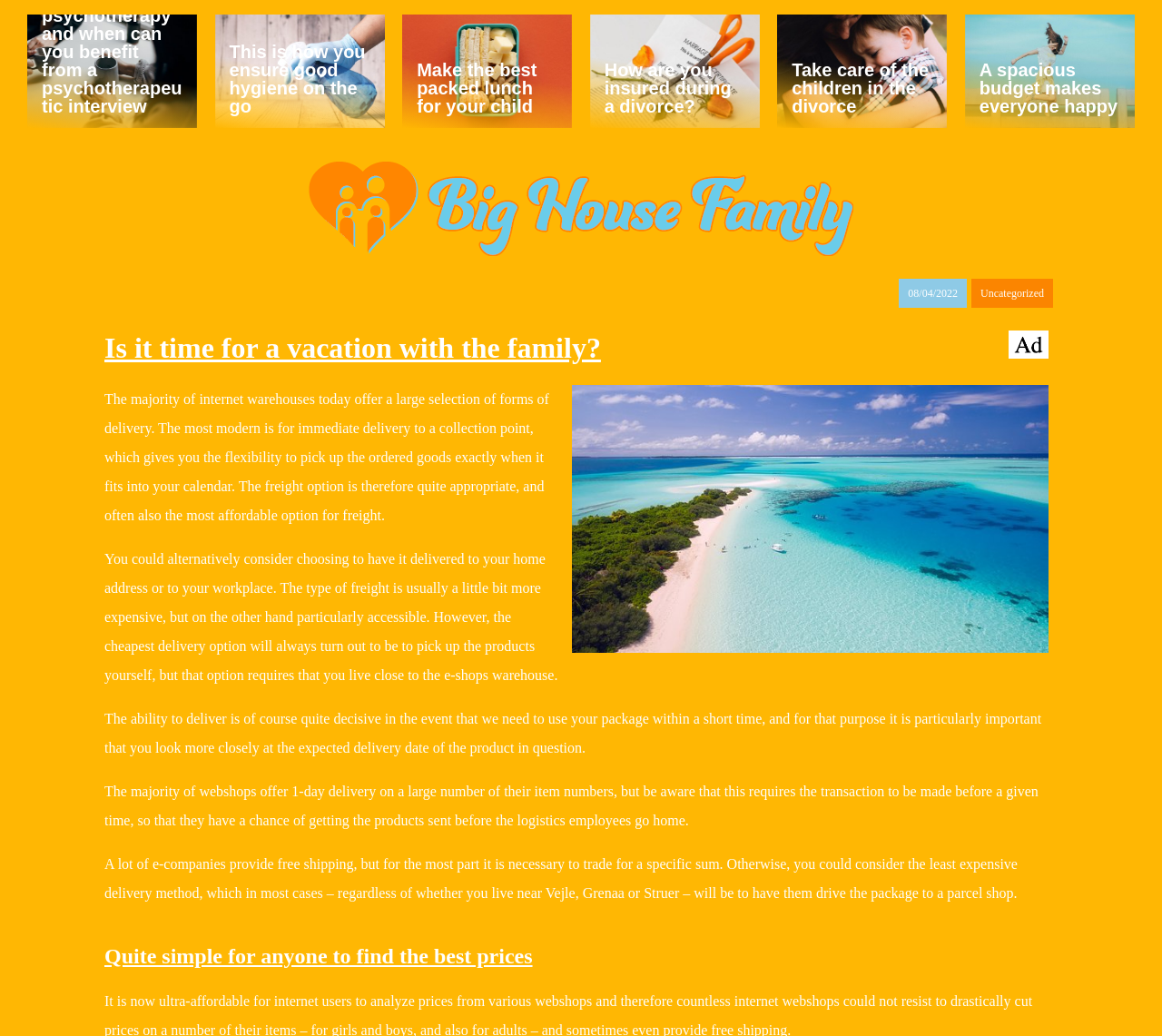Produce an elaborate caption capturing the essence of the webpage.

This webpage appears to be a blog or article page, with a focus on family vacations and related topics. At the top, there is a heading that reads "Is it time for a vacation with the family?" which is also the title of the webpage. Below this heading, there are six links to other articles or resources, each with a brief title, such as "Psychotherapy: what is psychotherapy and when can you benefit from a psychotherapeutic interview" and "Make the best packed lunch for your child". These links are arranged horizontally across the page, taking up about half of the screen width.

To the right of these links, there is a large image that spans about two-thirds of the screen width. Below this image, there are two lines of text, one showing the date "08/04/2022" and the other showing the category "Uncategorized". Next to these lines of text, there is a small image.

The main content of the webpage is a series of five paragraphs of text, each discussing topics related to family vacations, such as delivery options for online shopping and the importance of considering delivery times when making a purchase. The text is arranged in a single column, with each paragraph separated by a small gap.

At the bottom of the page, there is another heading that reads "Quite simple for anyone to find the best prices", which may be a summary or conclusion of the article. Overall, the webpage has a simple and clean layout, with a focus on providing informative content to readers.